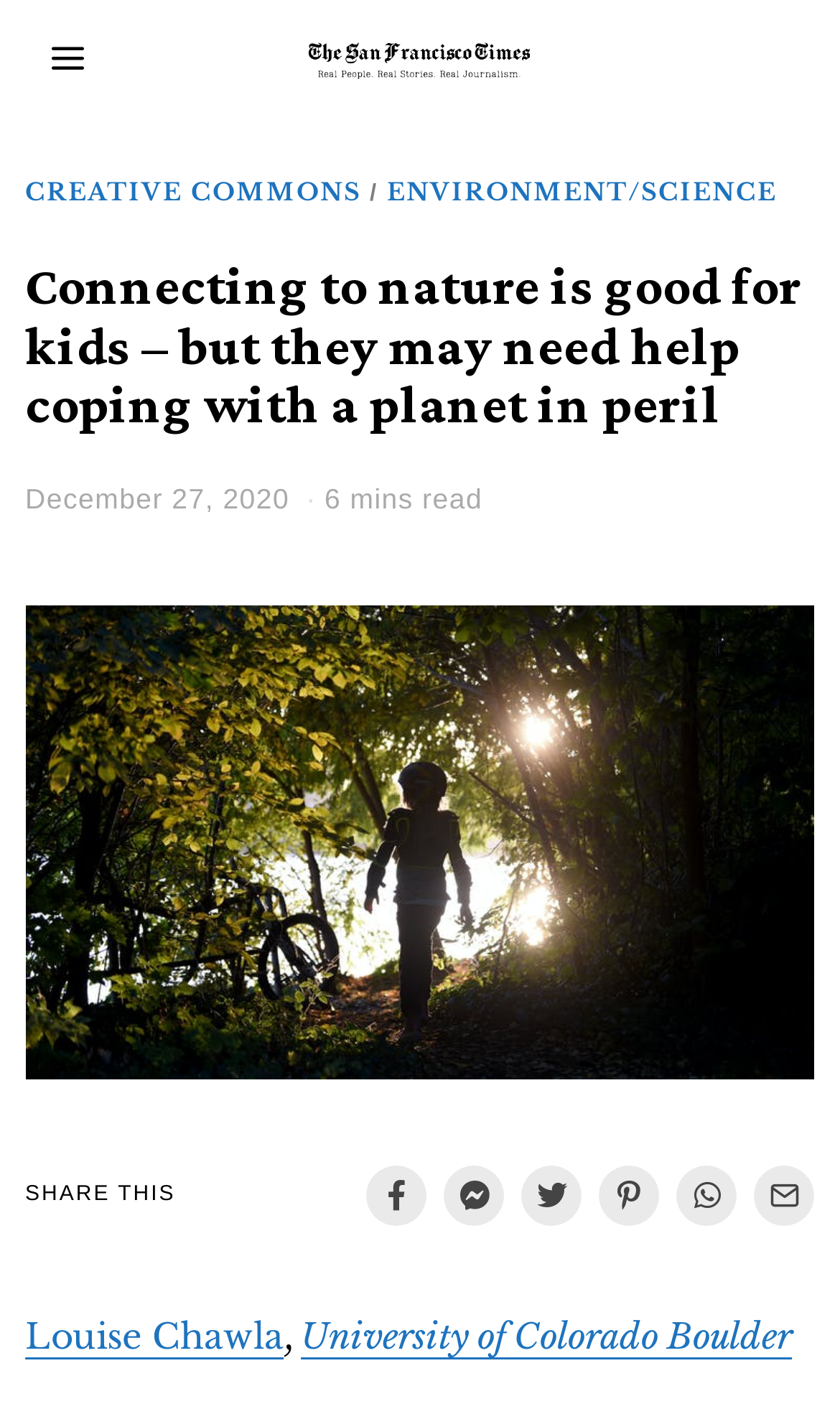Can you determine the bounding box coordinates of the area that needs to be clicked to fulfill the following instruction: "View the author's profile"?

[0.03, 0.936, 0.338, 0.967]